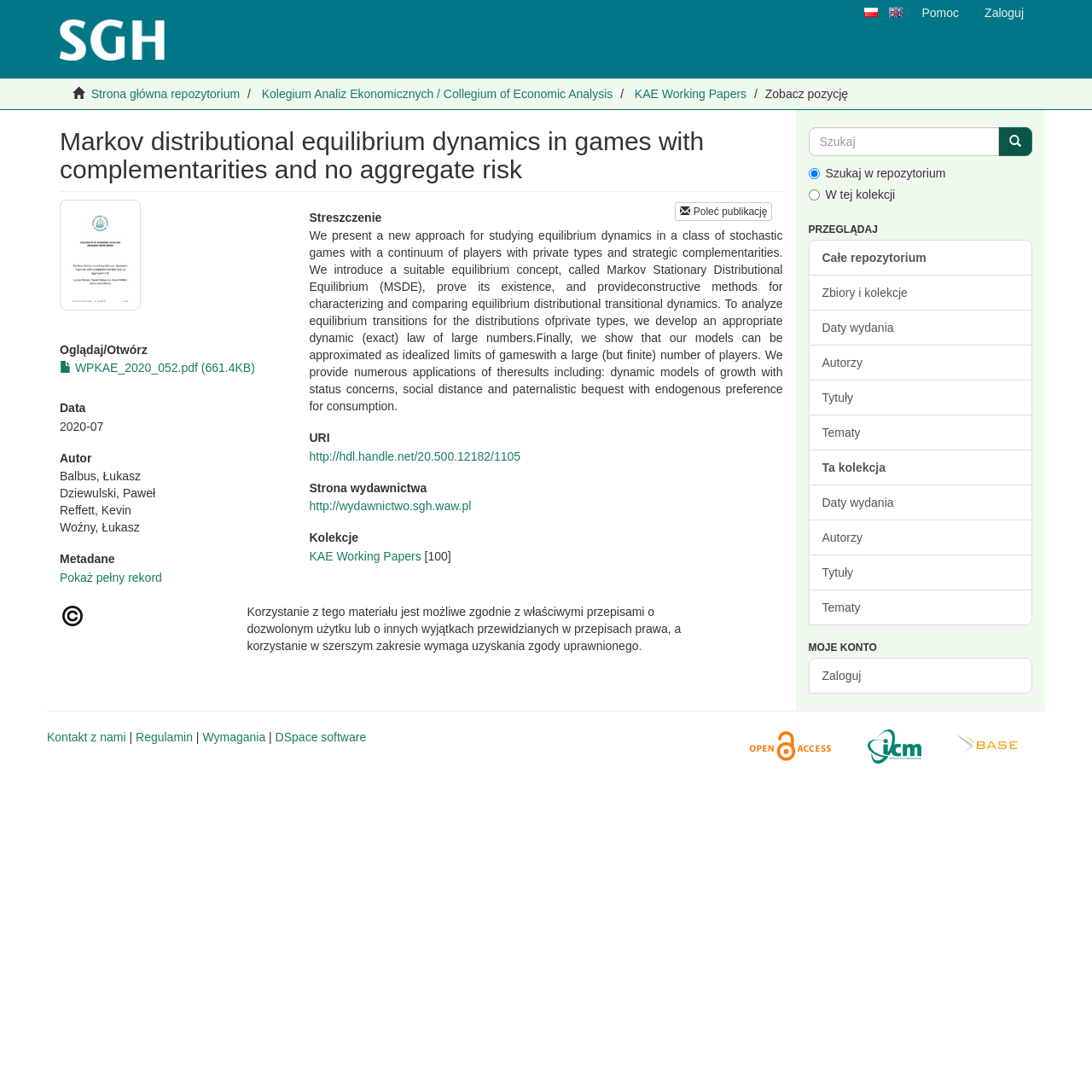Please identify the bounding box coordinates of the element that needs to be clicked to perform the following instruction: "Go to the main page of the repository".

[0.083, 0.08, 0.22, 0.092]